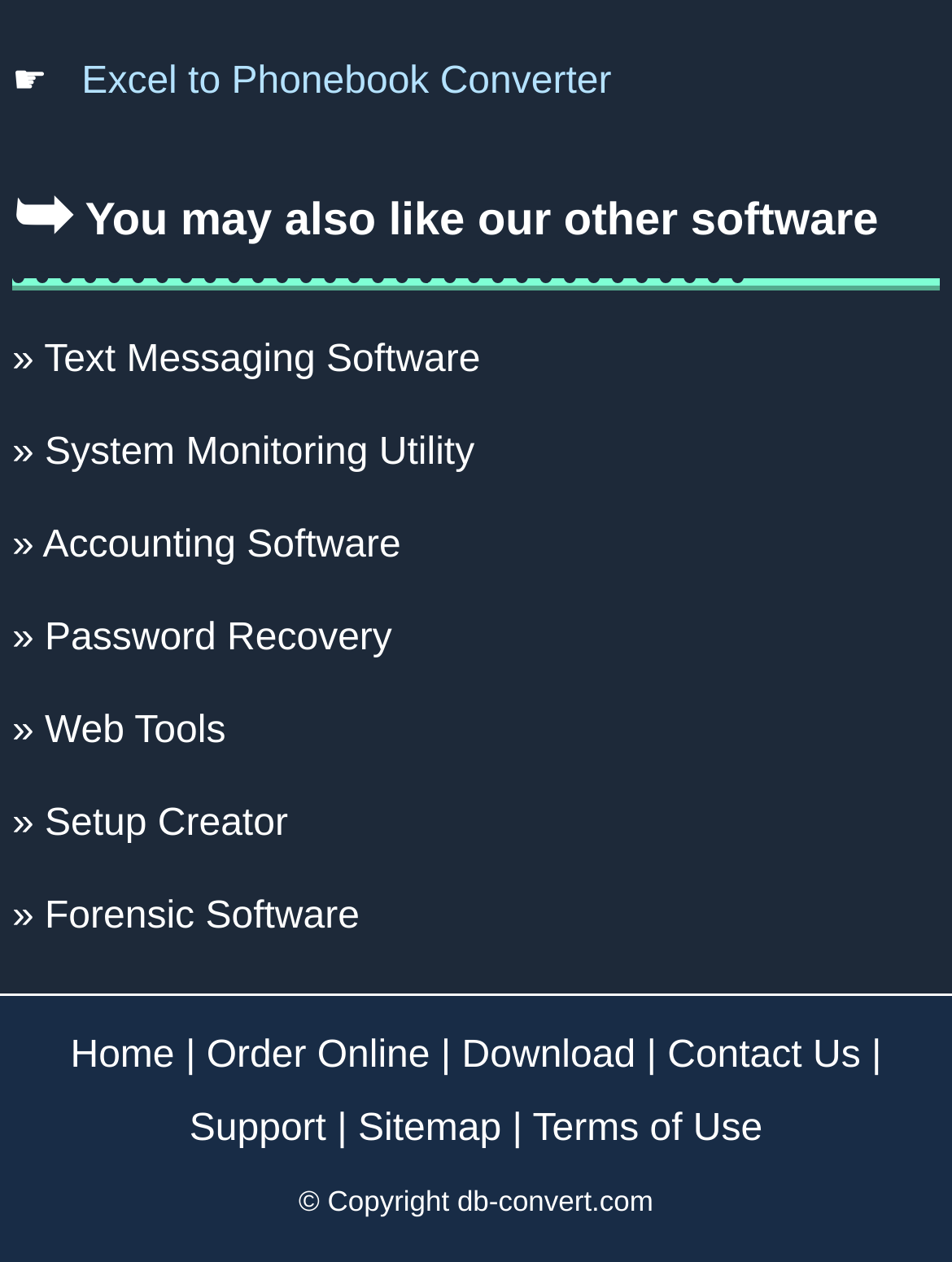Please reply to the following question with a single word or a short phrase:
What is the name of the converter software?

Excel to Phonebook Converter